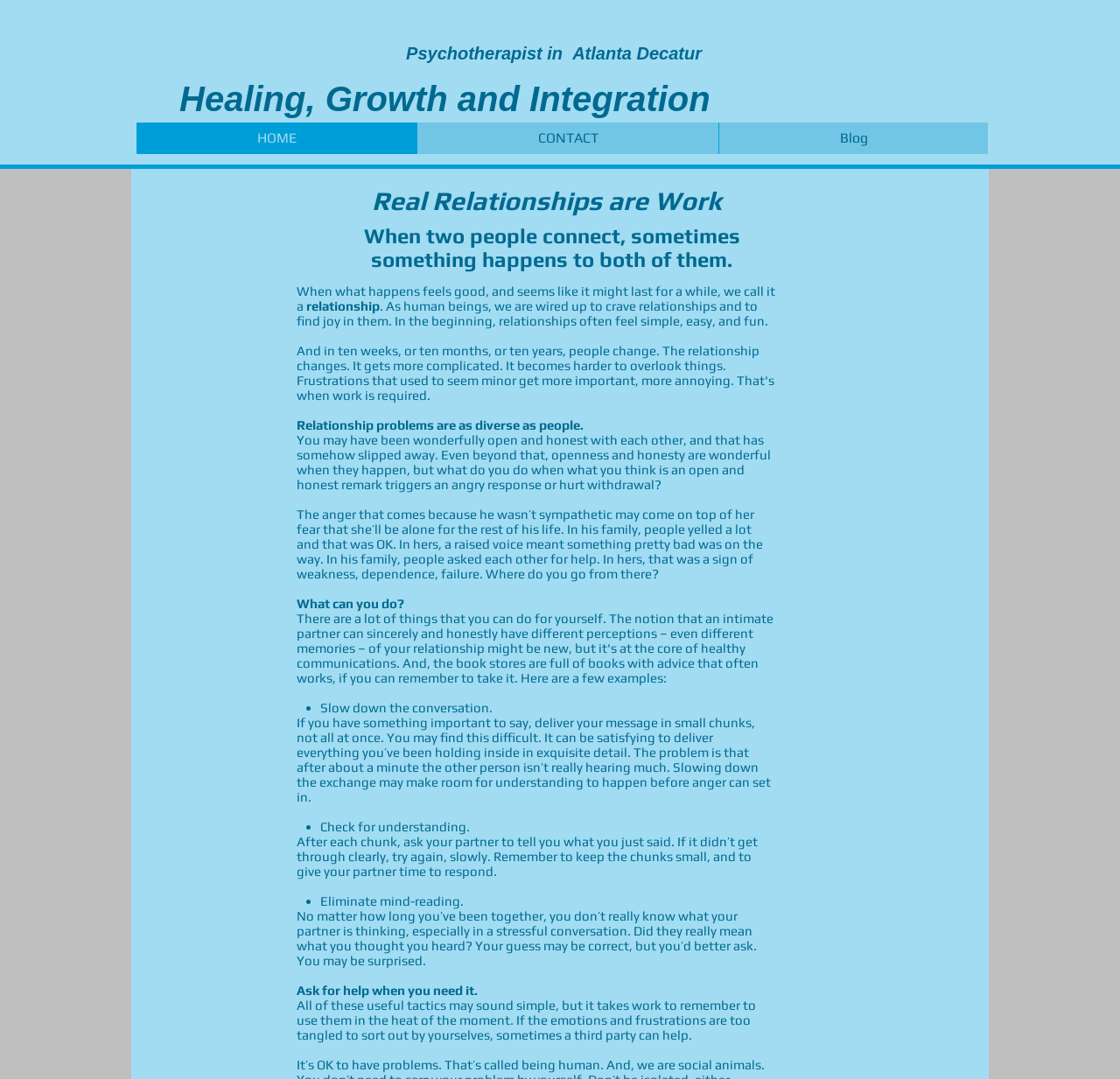What is the profession of Joe Turner?
Based on the image, give a concise answer in the form of a single word or short phrase.

Psychotherapist